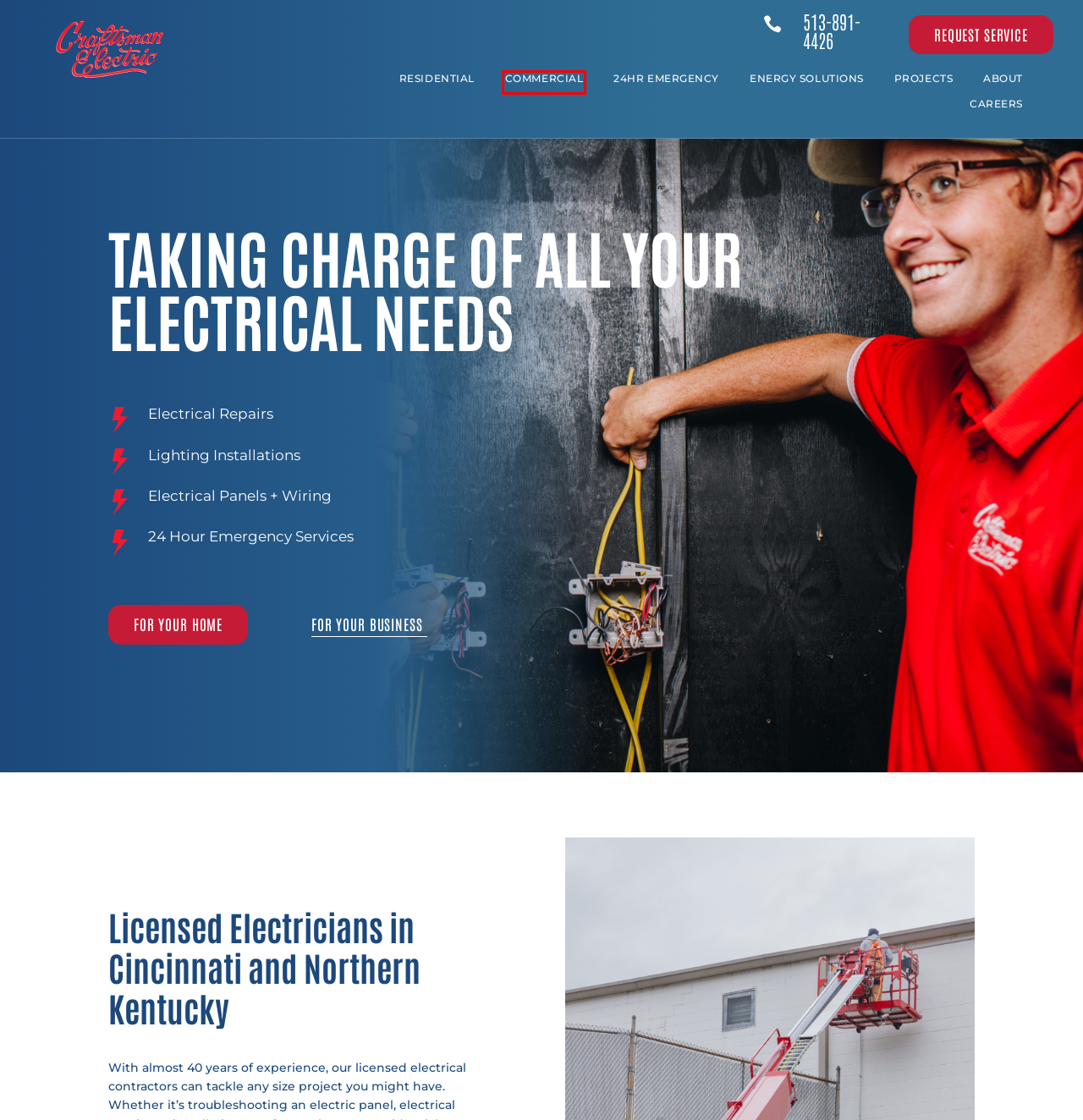Look at the given screenshot of a webpage with a red rectangle bounding box around a UI element. Pick the description that best matches the new webpage after clicking the element highlighted. The descriptions are:
A. Residential Services | Craftsman
B. 24 Hour Emergency Electrician | Craftsman
C. Contact | Craftsman
D. Commercial Services | Craftsman
E. PROJECTS | Craftsman
F. Energy Solutions | Craftsman
G. Careers | Craftsman
H. About | Craftsman

D